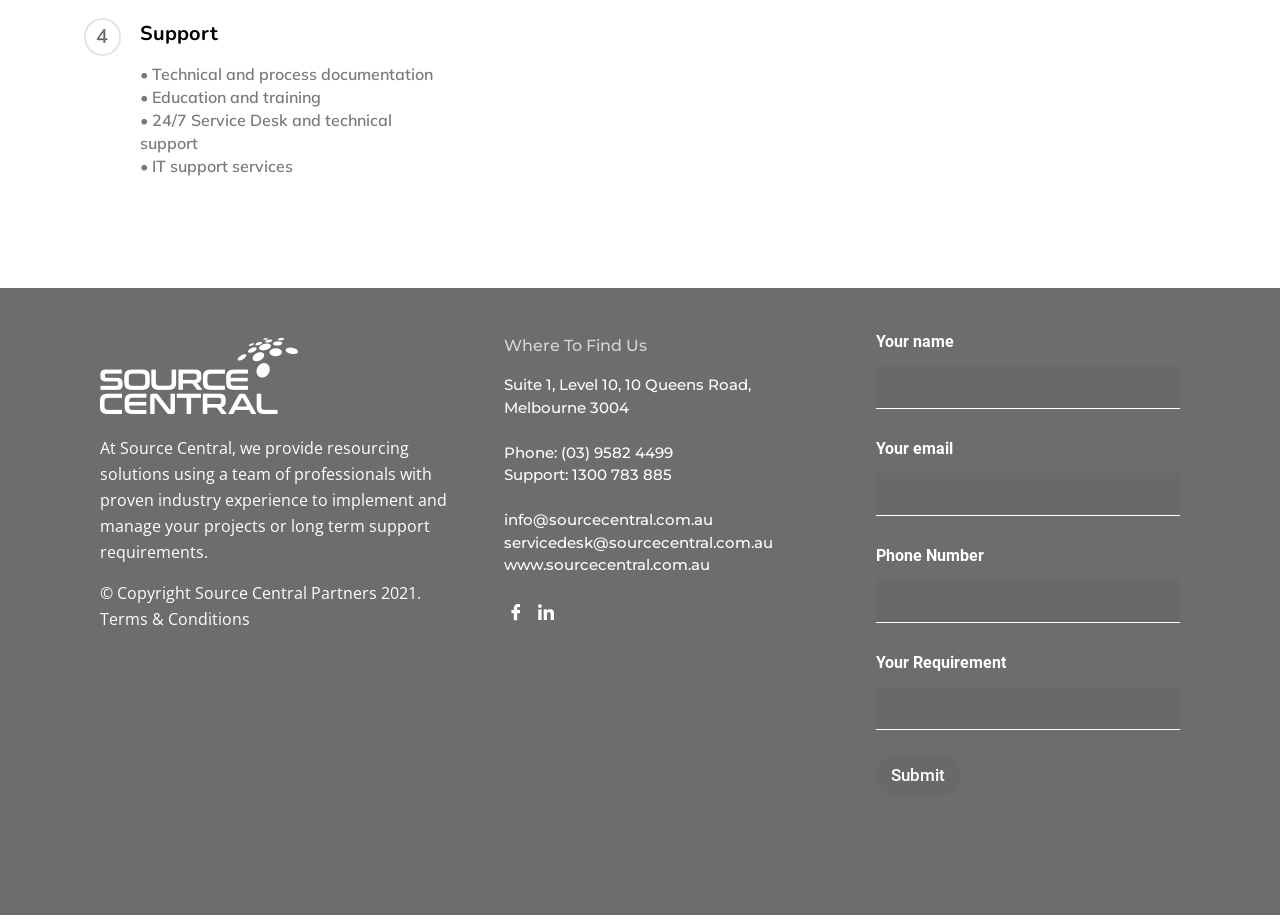Please mark the bounding box coordinates of the area that should be clicked to carry out the instruction: "Call the phone number (03) 9582 4499".

[0.438, 0.481, 0.526, 0.502]